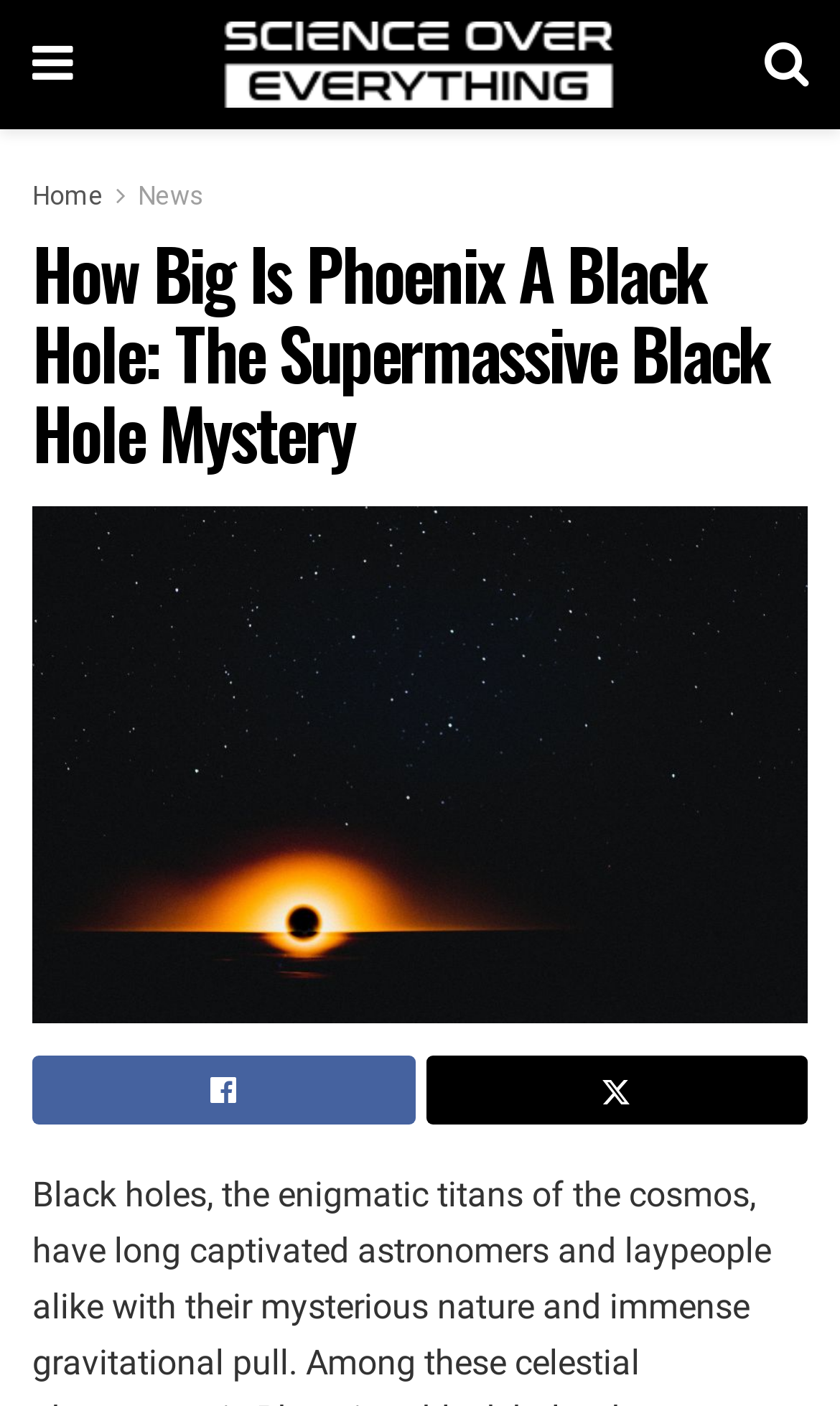Please extract and provide the main headline of the webpage.

How Big Is Phoenix A Black Hole: The Supermassive Black Hole Mystery